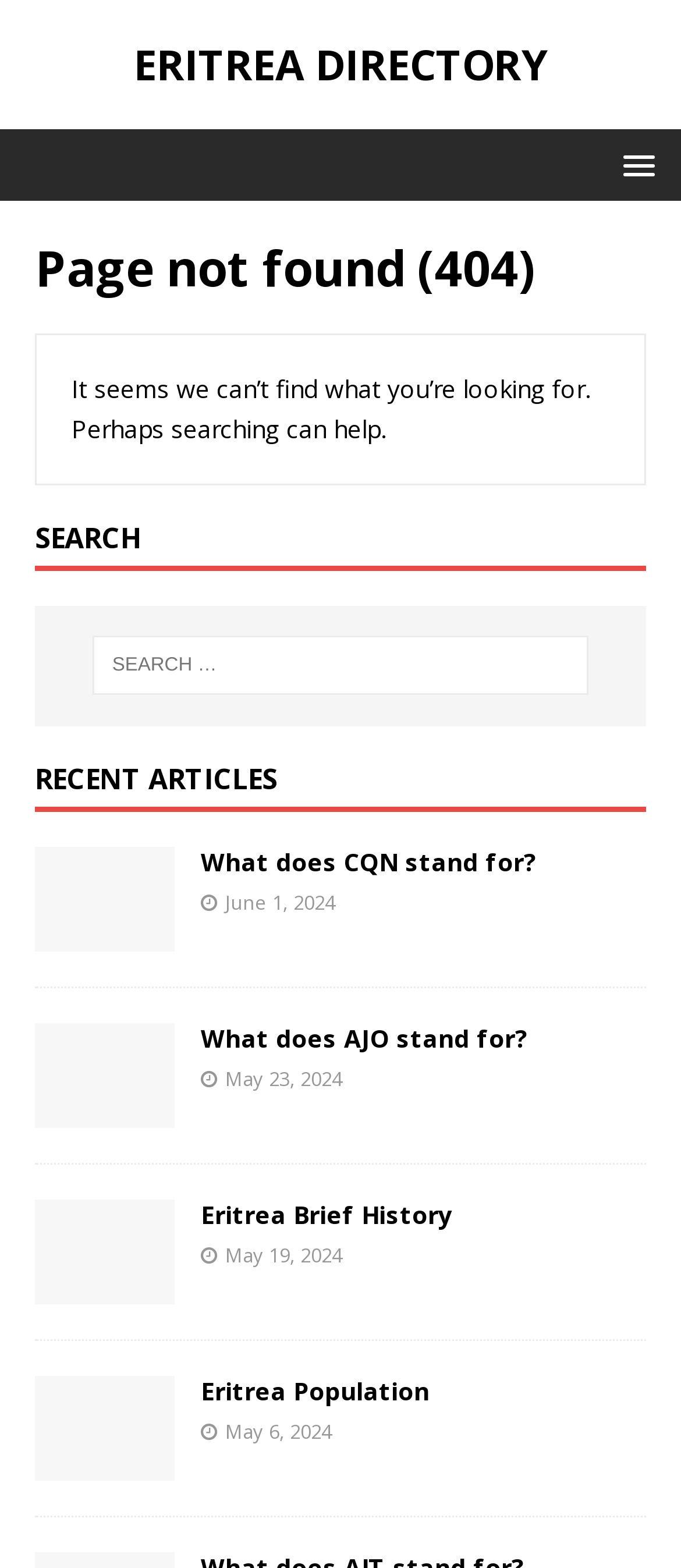What is the text of the first heading?
Refer to the screenshot and respond with a concise word or phrase.

ERITREA DIRECTORY